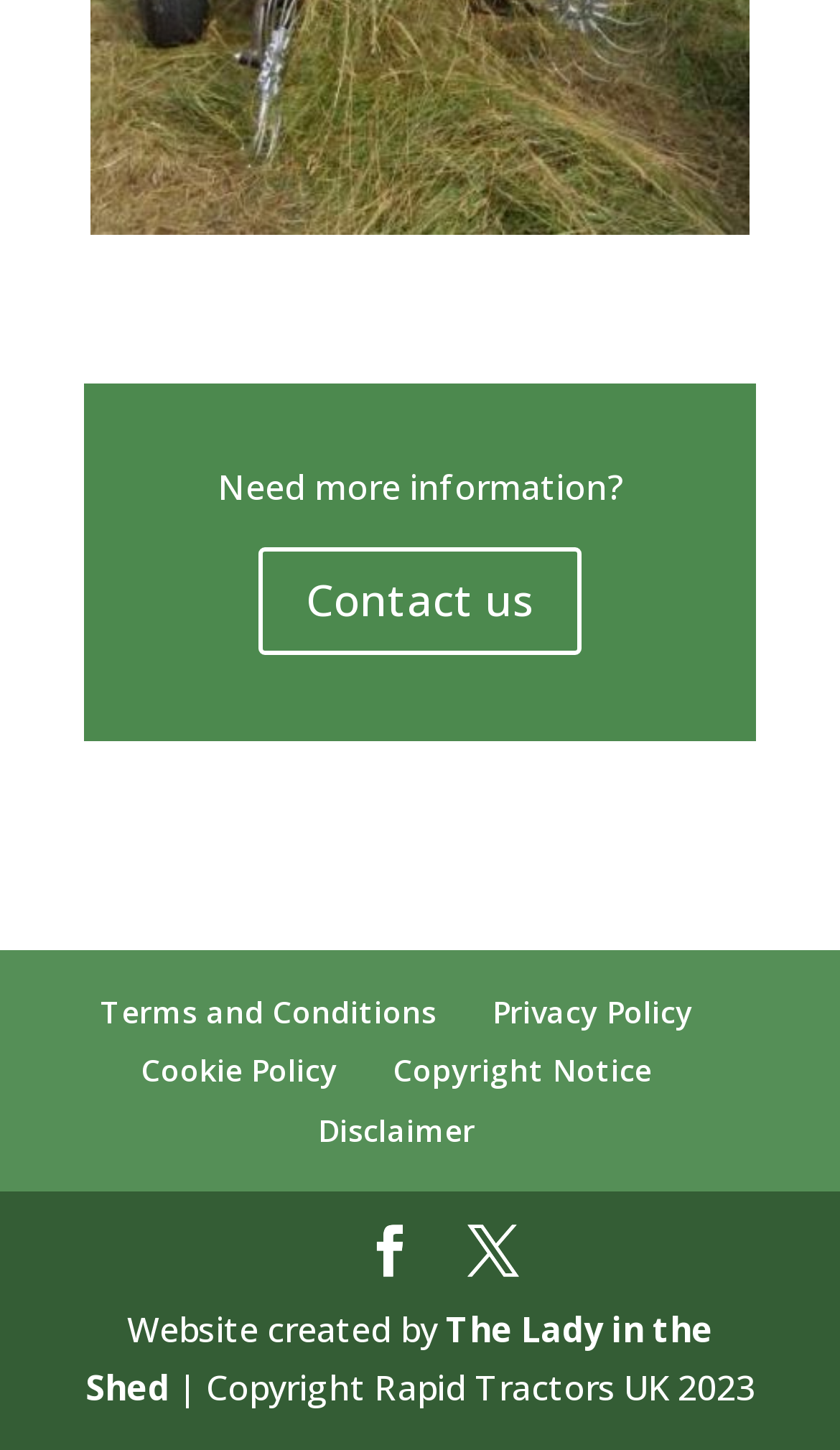Calculate the bounding box coordinates of the UI element given the description: "The Lady in the Shed".

[0.101, 0.9, 0.849, 0.973]